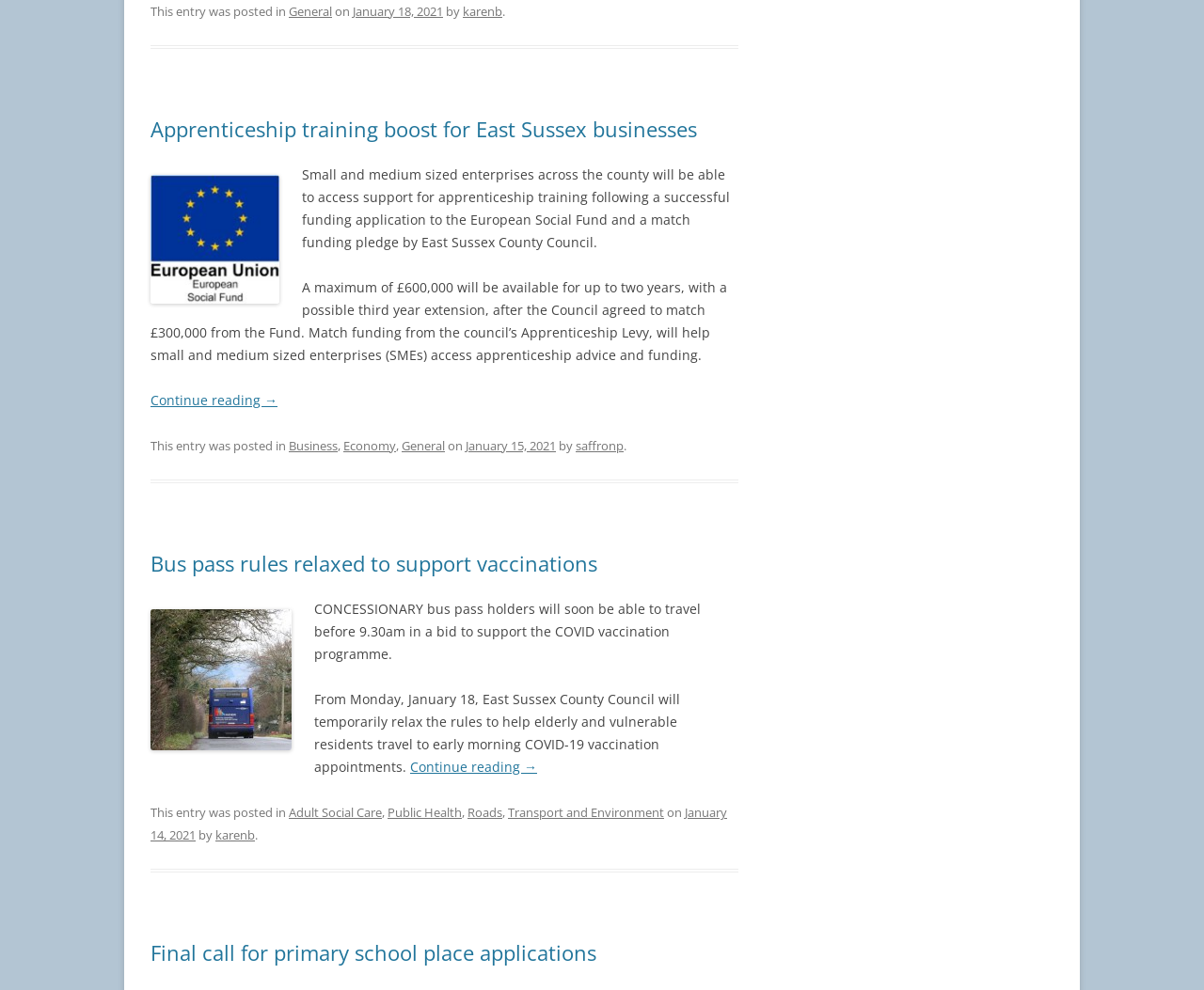Please locate the UI element described by "General" and provide its bounding box coordinates.

[0.24, 0.003, 0.276, 0.02]